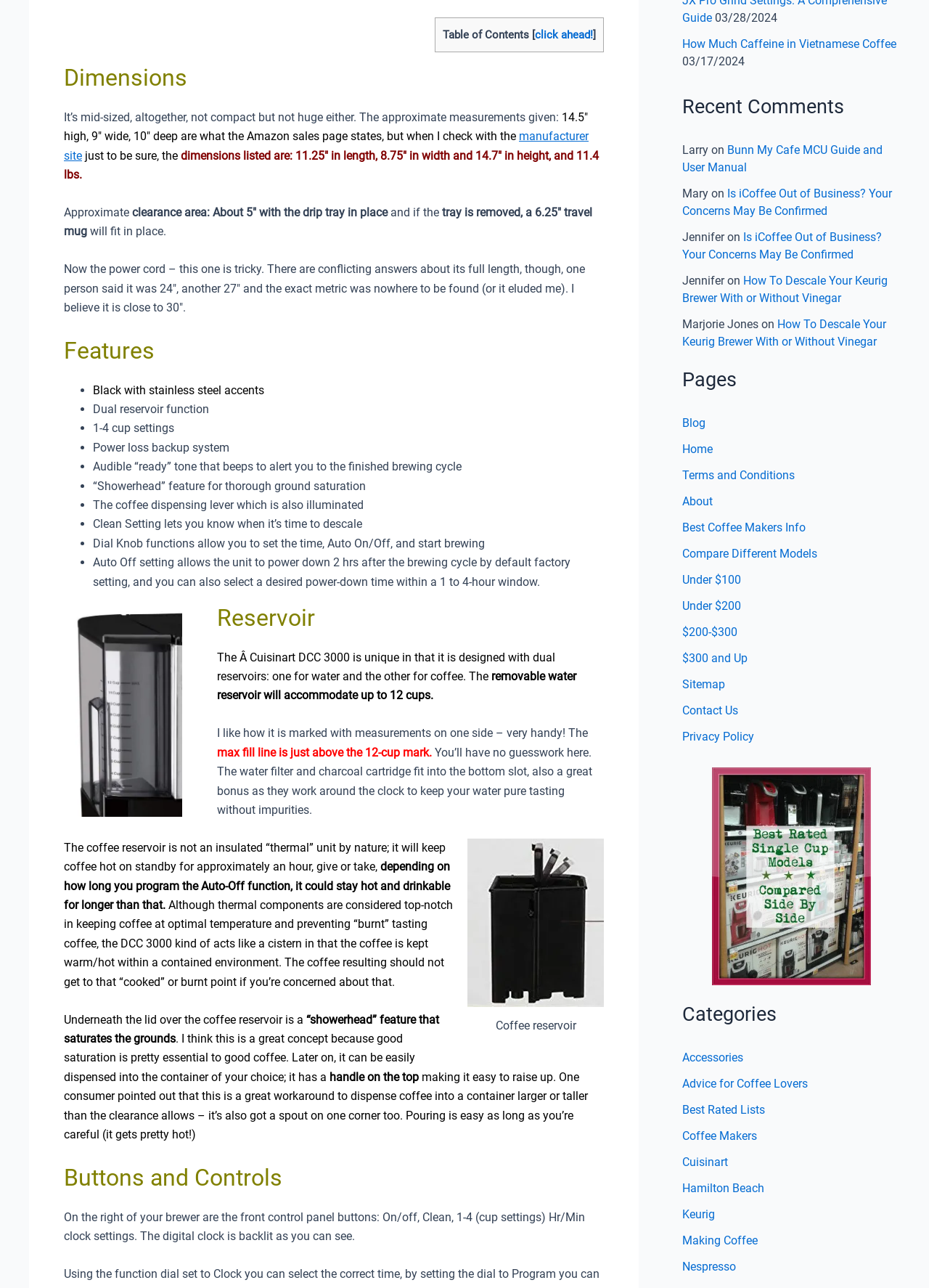Please identify the bounding box coordinates of the clickable region that I should interact with to perform the following instruction: "Click on the CONTACT link". The coordinates should be expressed as four float numbers between 0 and 1, i.e., [left, top, right, bottom].

None